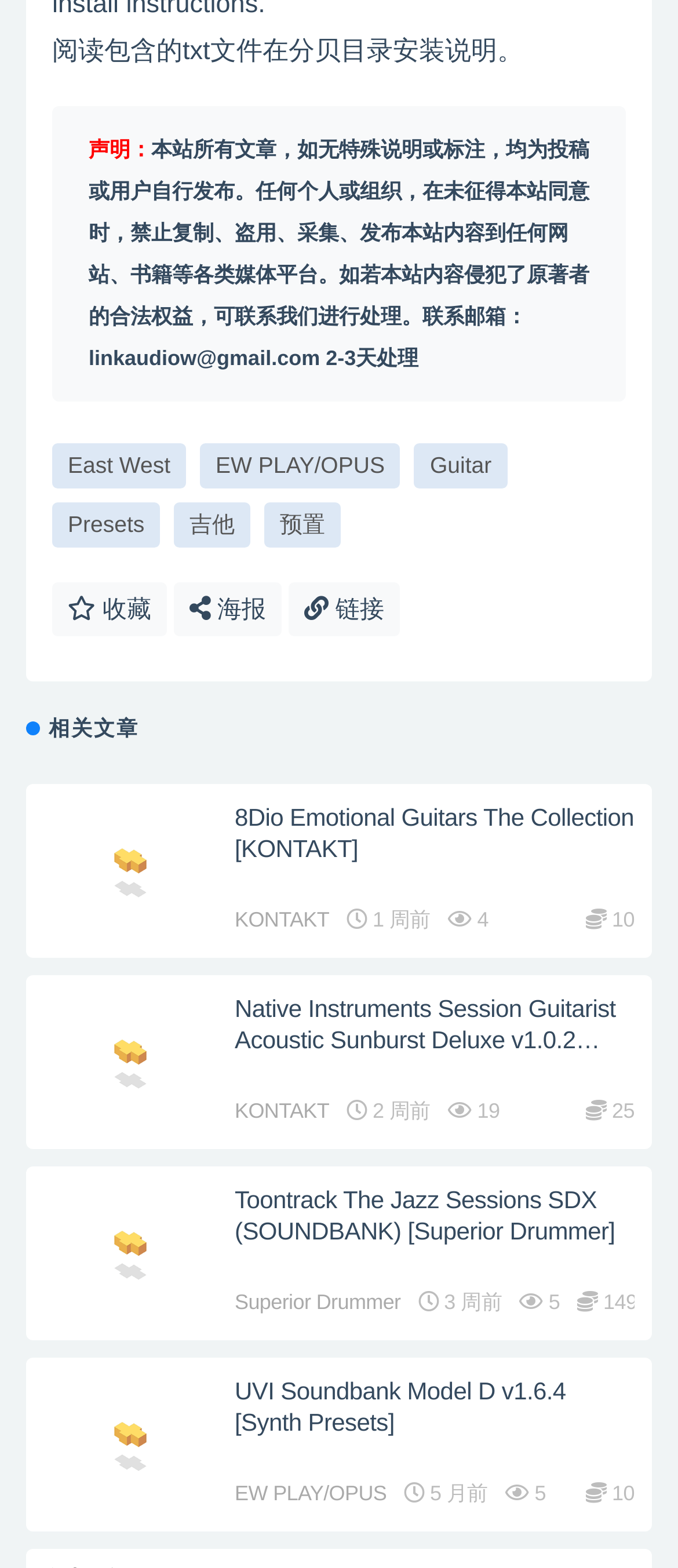Please specify the bounding box coordinates of the region to click in order to perform the following instruction: "view the article '8Dio Emotional Guitars The Collection [KONTAKT}'".

[0.064, 0.511, 0.321, 0.594]